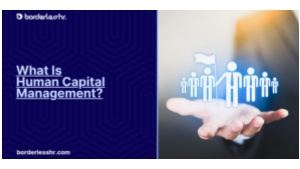What is the hand holding?
Provide a detailed and extensive answer to the question.

The question asks about the object being held by the hand in the image. Upon analyzing the image, it is evident that the hand is depicted holding a stylized group of figures, symbolizing teamwork and leadership, with one figure holding a flag, suggestive of guidance and progress in managing human resources.